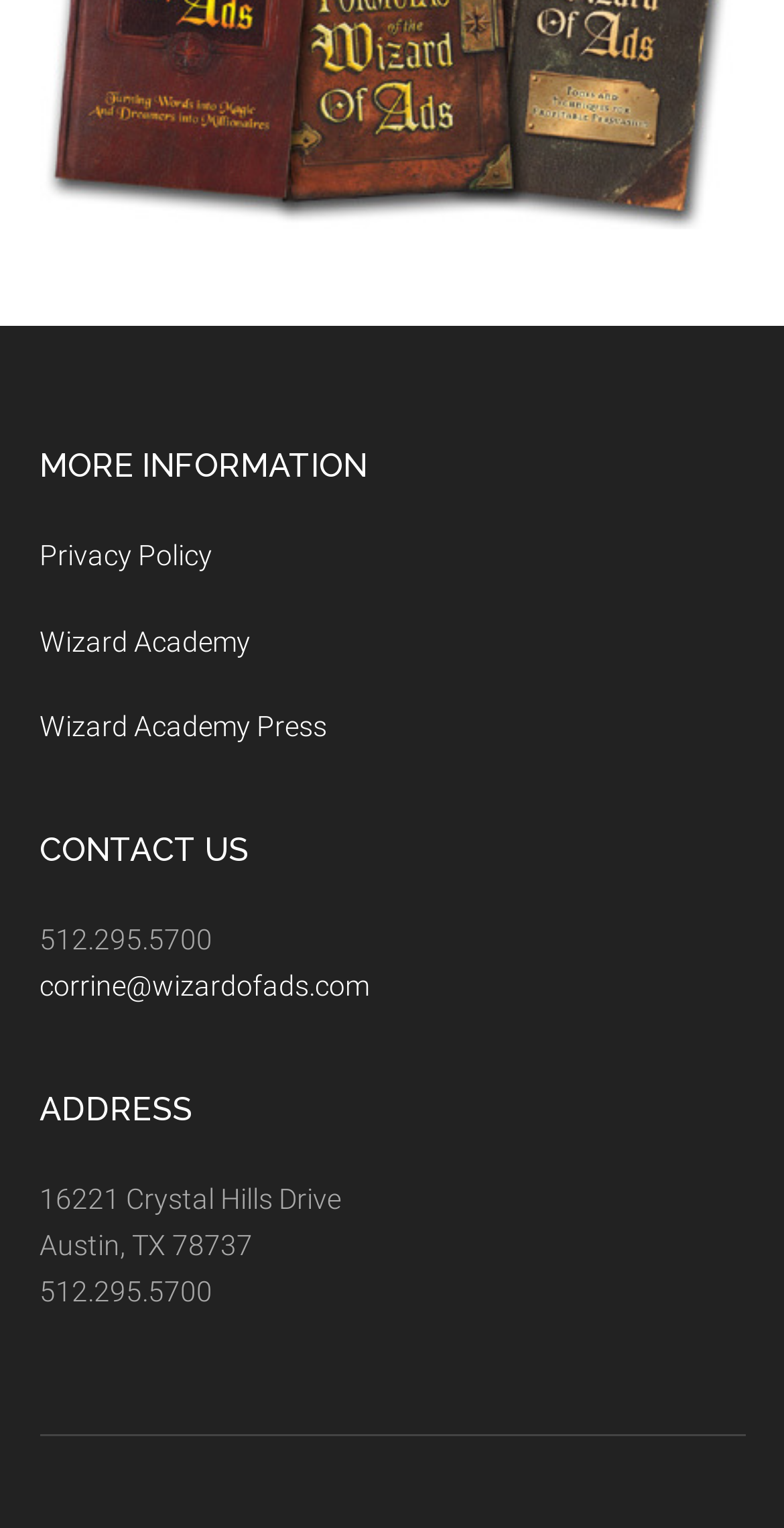Find the bounding box coordinates of the UI element according to this description: "corrine@wizardofads.com".

[0.05, 0.635, 0.471, 0.656]